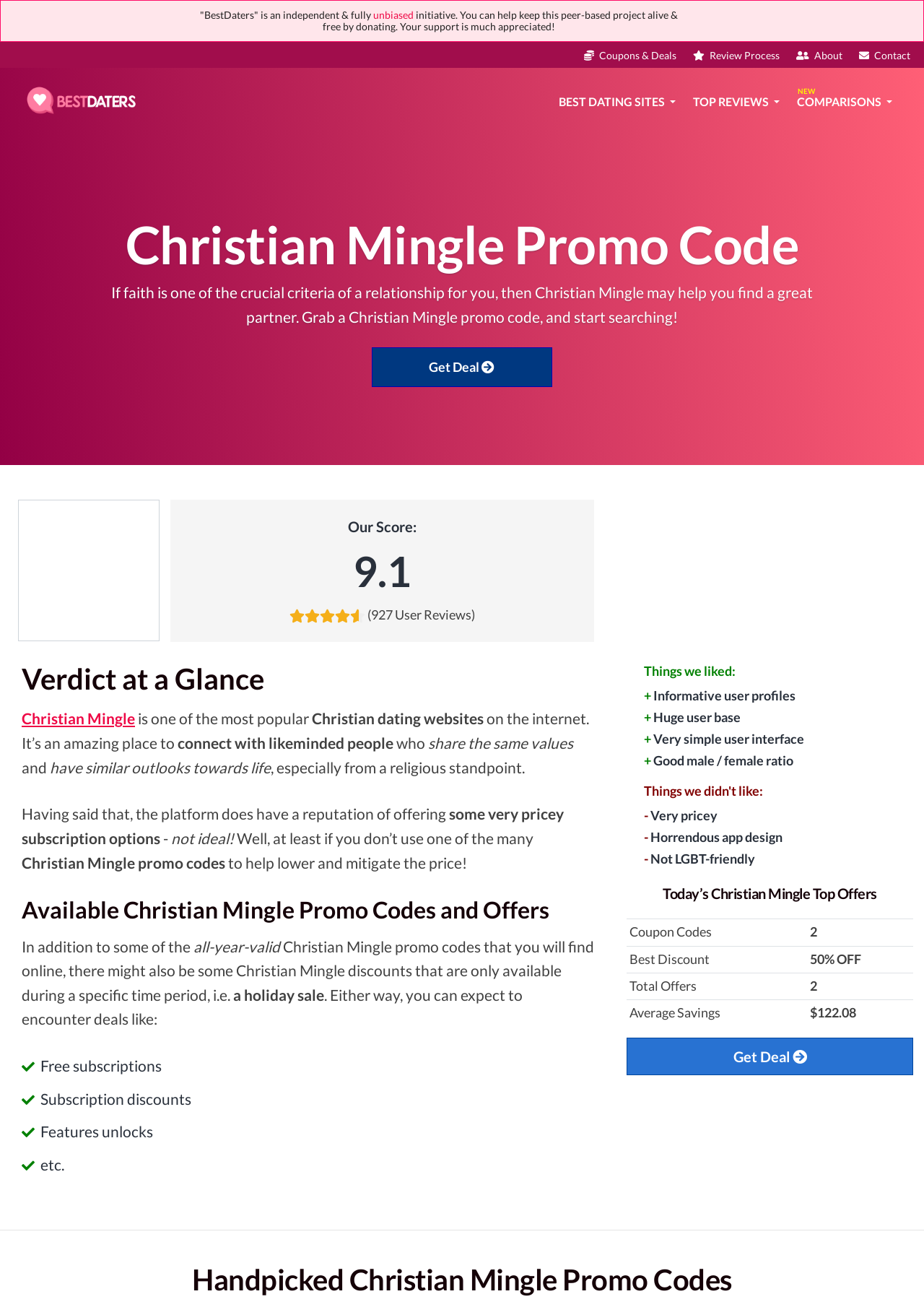Given the element description "parent_node: BEST DATING SITES", identify the bounding box of the corresponding UI element.

[0.012, 0.061, 0.158, 0.095]